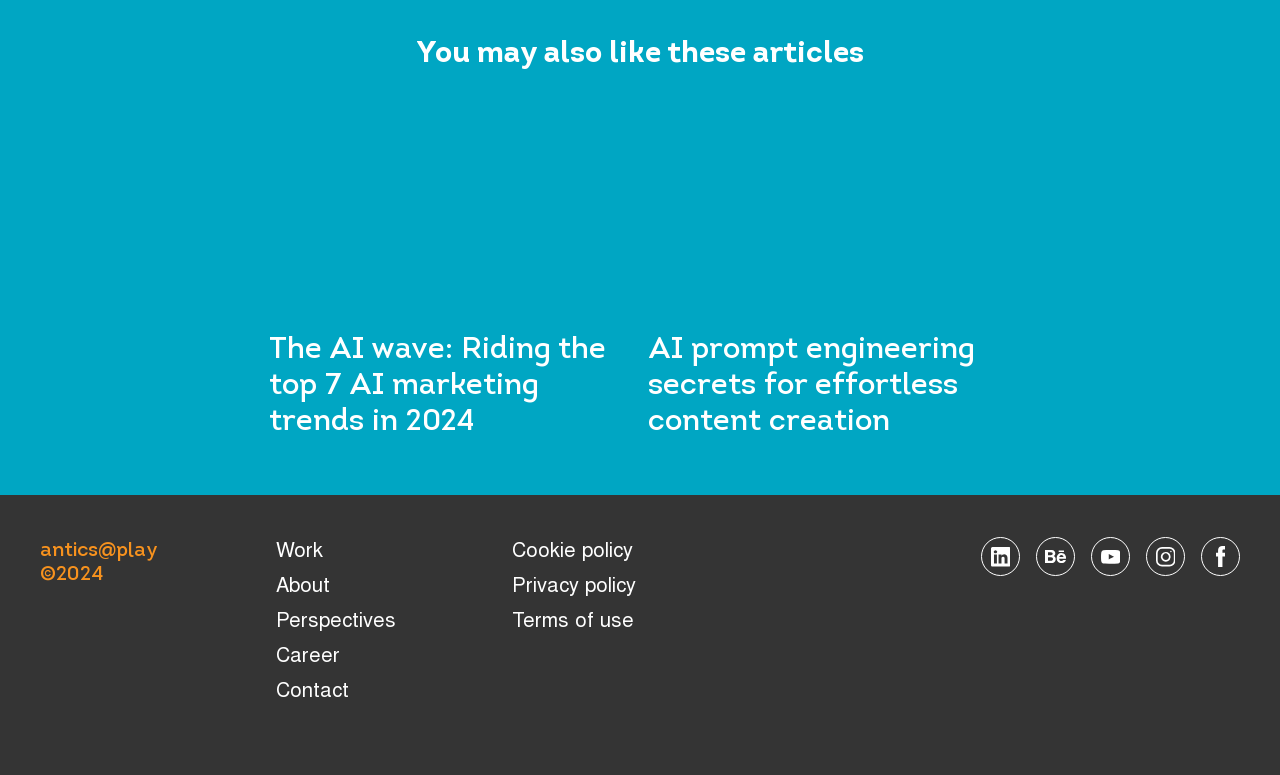Use a single word or phrase to answer the following:
What is the copyright year mentioned at the bottom?

2024